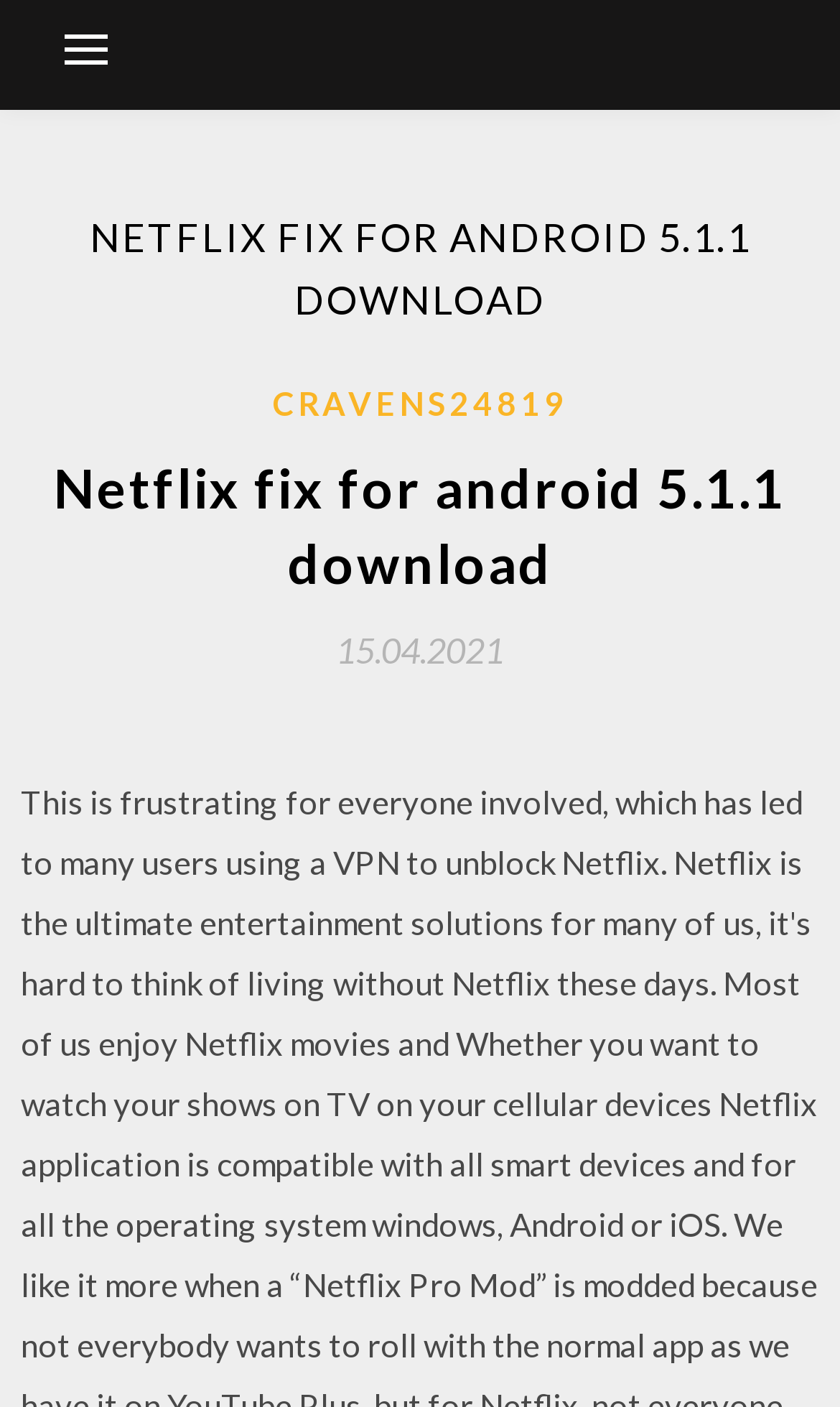What is the date of the latest article?
From the image, respond using a single word or phrase.

15.04.2021